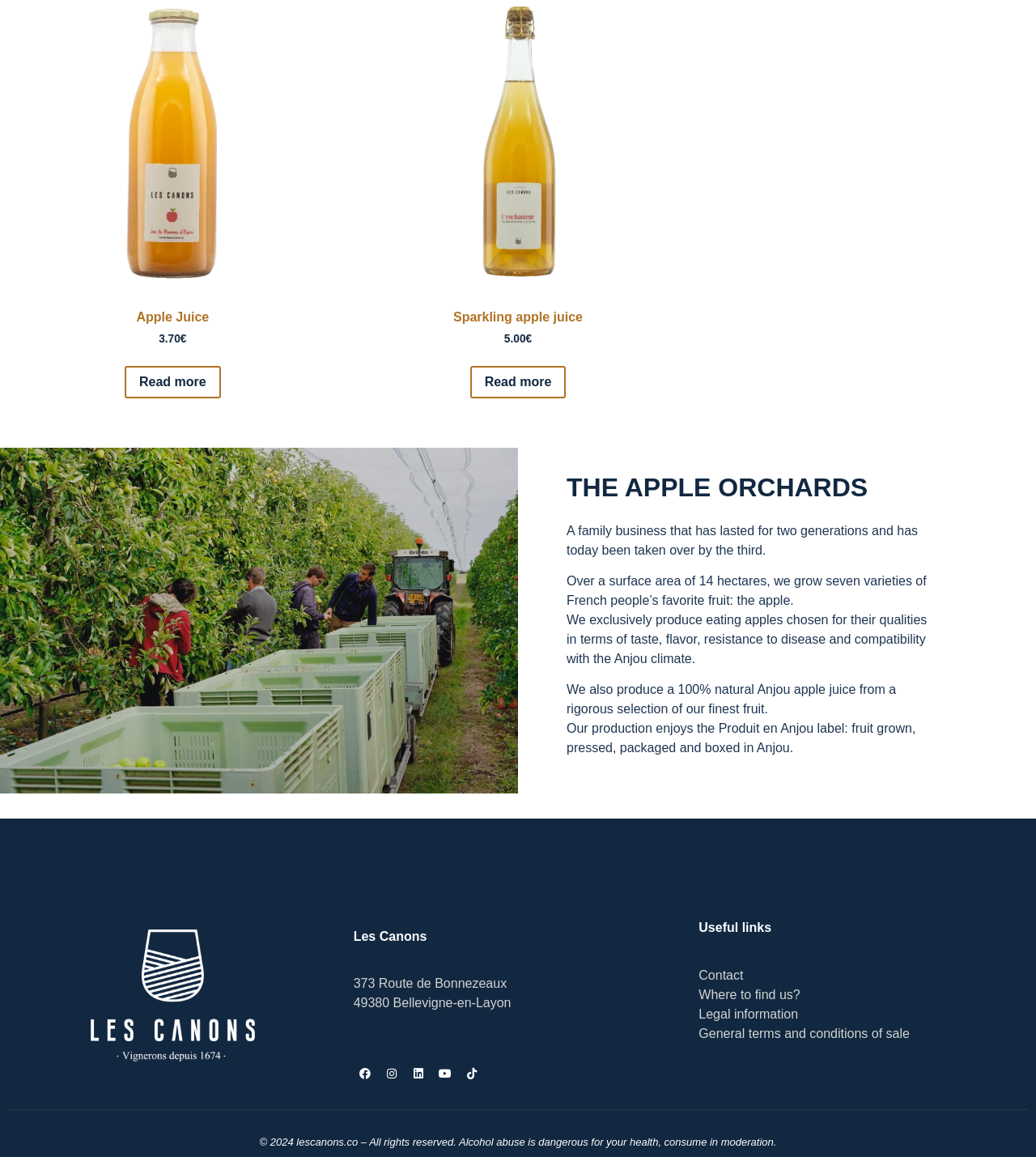Please find the bounding box coordinates in the format (top-left x, top-left y, bottom-right x, bottom-right y) for the given element description. Ensure the coordinates are floating point numbers between 0 and 1. Description: Facebook

[0.341, 0.918, 0.363, 0.937]